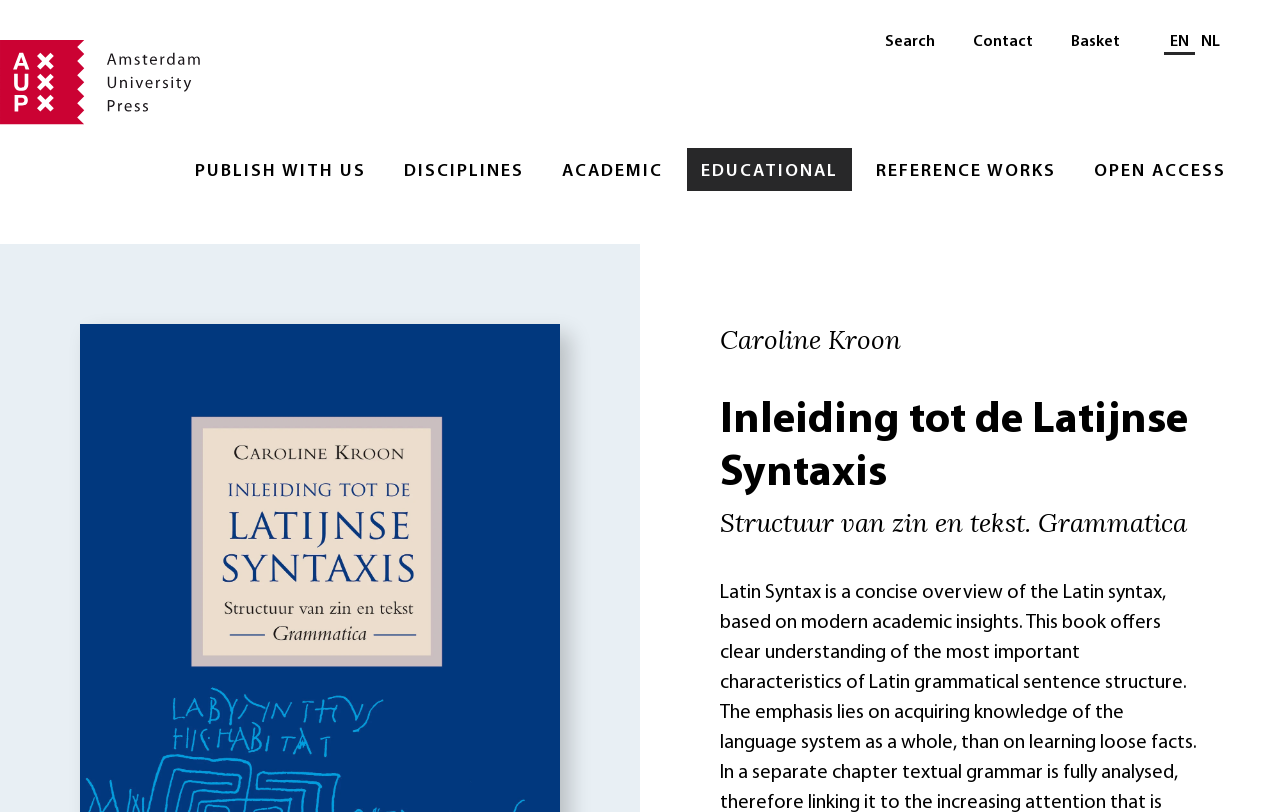Reply to the question below using a single word or brief phrase:
How many main navigation links are there?

6